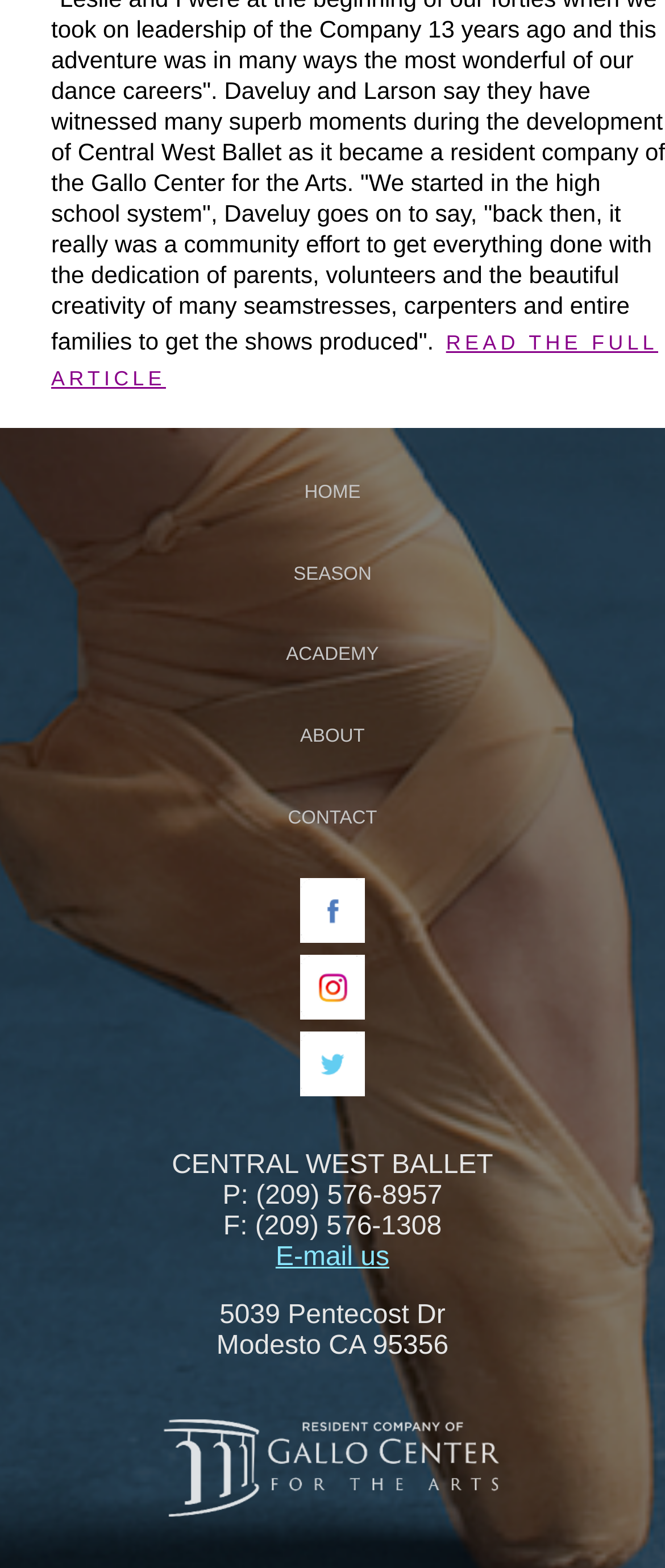Determine the bounding box coordinates of the section I need to click to execute the following instruction: "Visit 'SEASON'". Provide the coordinates as four float numbers between 0 and 1, i.e., [left, top, right, bottom].

[0.441, 0.359, 0.559, 0.372]